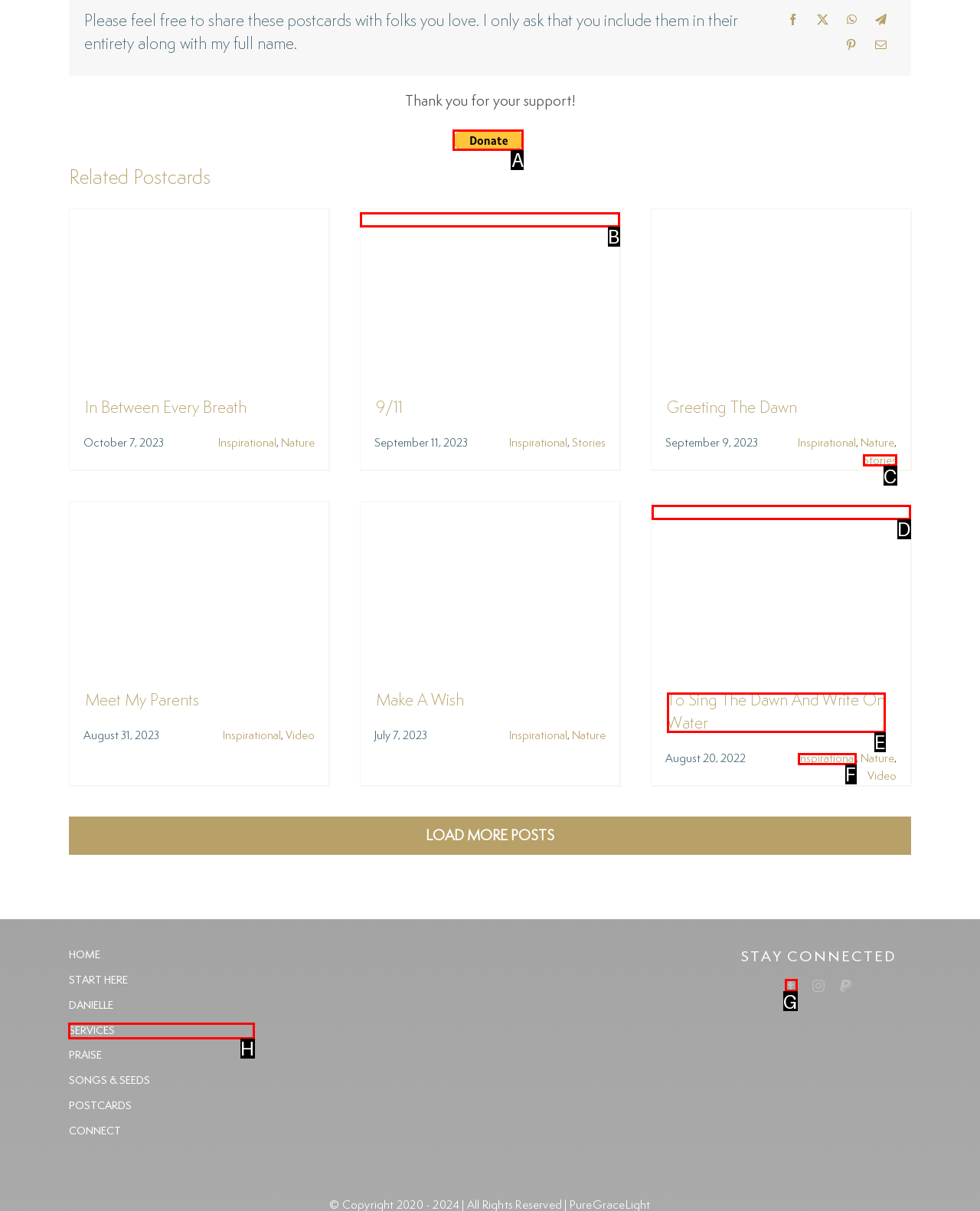Determine the letter of the element you should click to carry out the task: Click the Donate with PayPal button
Answer with the letter from the given choices.

A